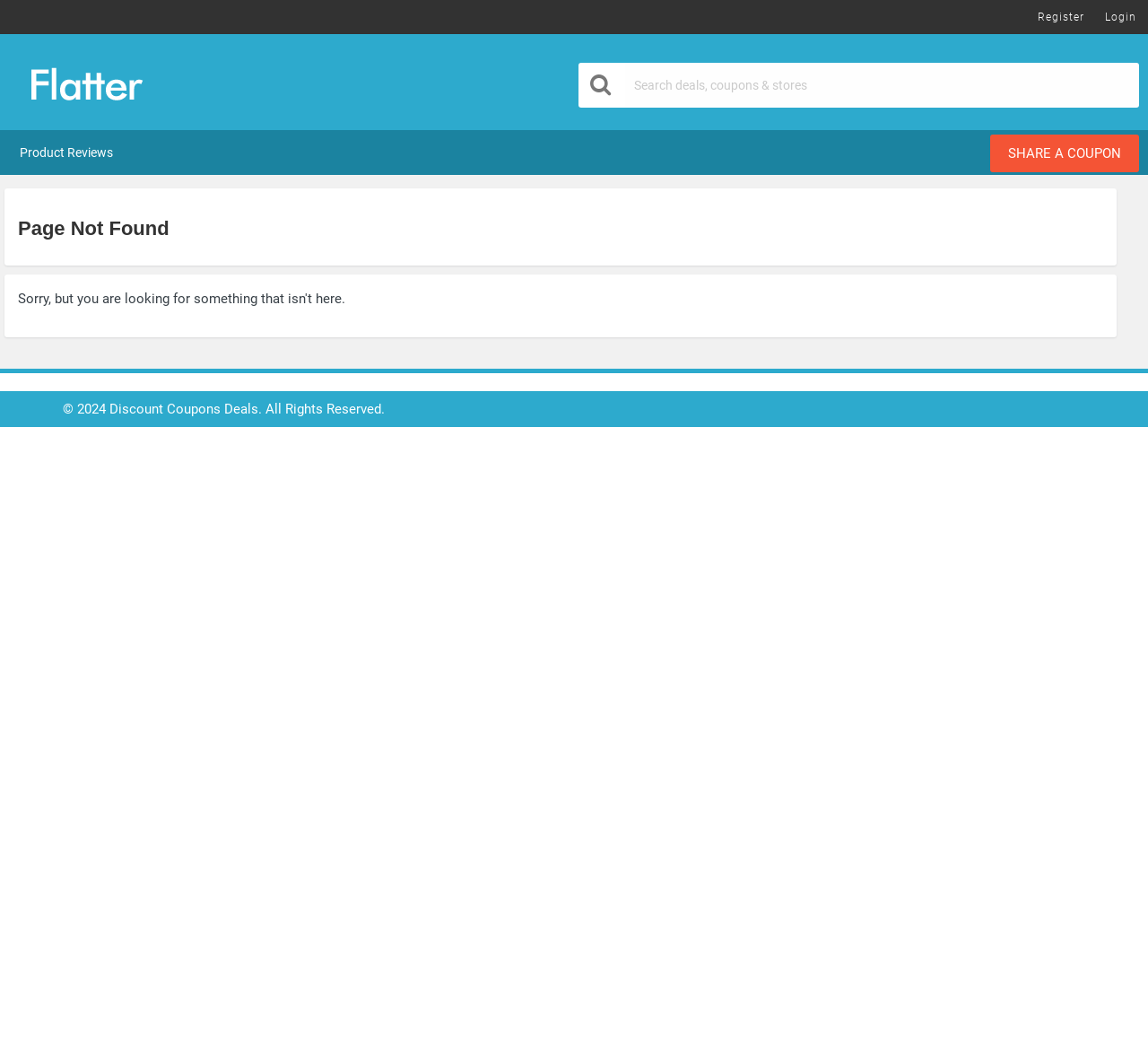Describe all the key features of the webpage in detail.

The webpage is titled "Page not found - Discount Coupons Deals". At the top right corner, there are two links, "Register" and "Login", placed side by side. On the top left, there is a link "Discount Coupons Deals" accompanied by an image with the same name. 

Below the top section, there is a search bar consisting of a button labeled "Search" and a textbox. The search bar is positioned roughly in the middle of the page. 

On the left side, there are two links, "Product Reviews" and "Discount Coupons Deals", stacked vertically. On the right side, there is a prominent link "SHARE A COUPON". 

The main content of the page is a heading "Page Not Found", which occupies most of the page's width. At the bottom of the page, there is a copyright notice "© 2024 Discount Coupons Deals. All Rights Reserved."